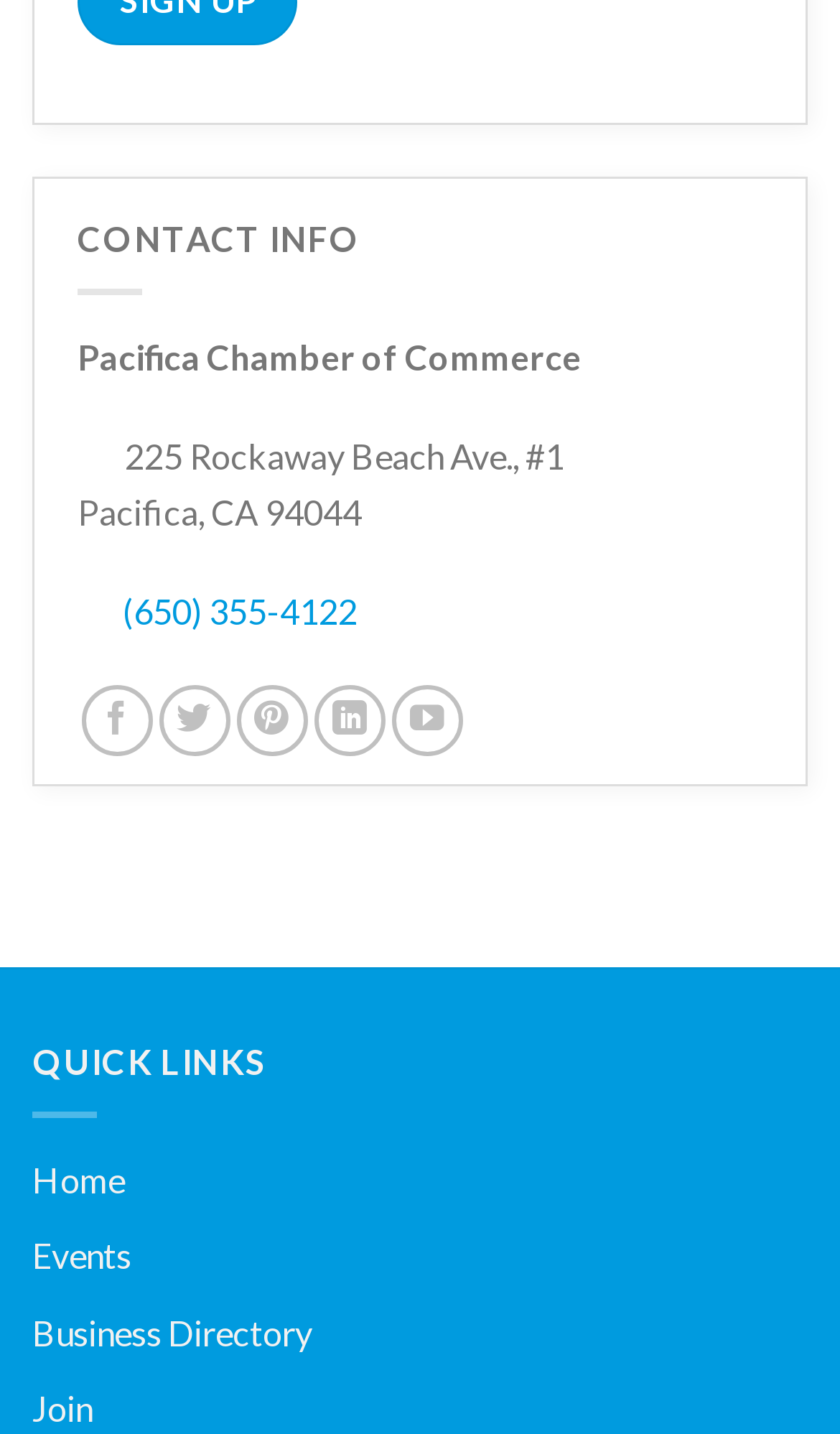Please identify the bounding box coordinates of the element's region that I should click in order to complete the following instruction: "Go to the home page". The bounding box coordinates consist of four float numbers between 0 and 1, i.e., [left, top, right, bottom].

[0.038, 0.808, 0.149, 0.837]